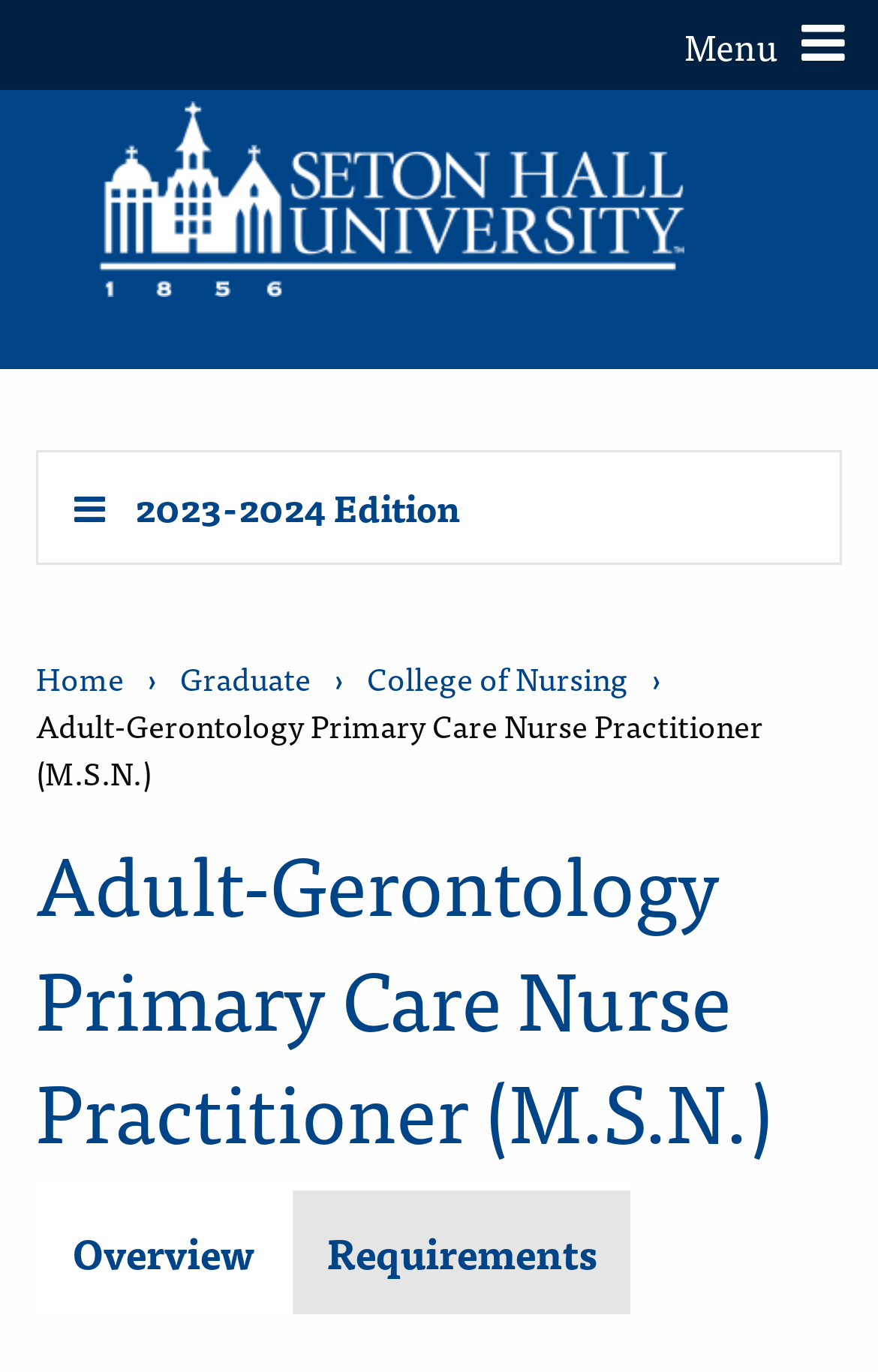Please find the bounding box coordinates of the section that needs to be clicked to achieve this instruction: "Click the toggle navigation button".

None